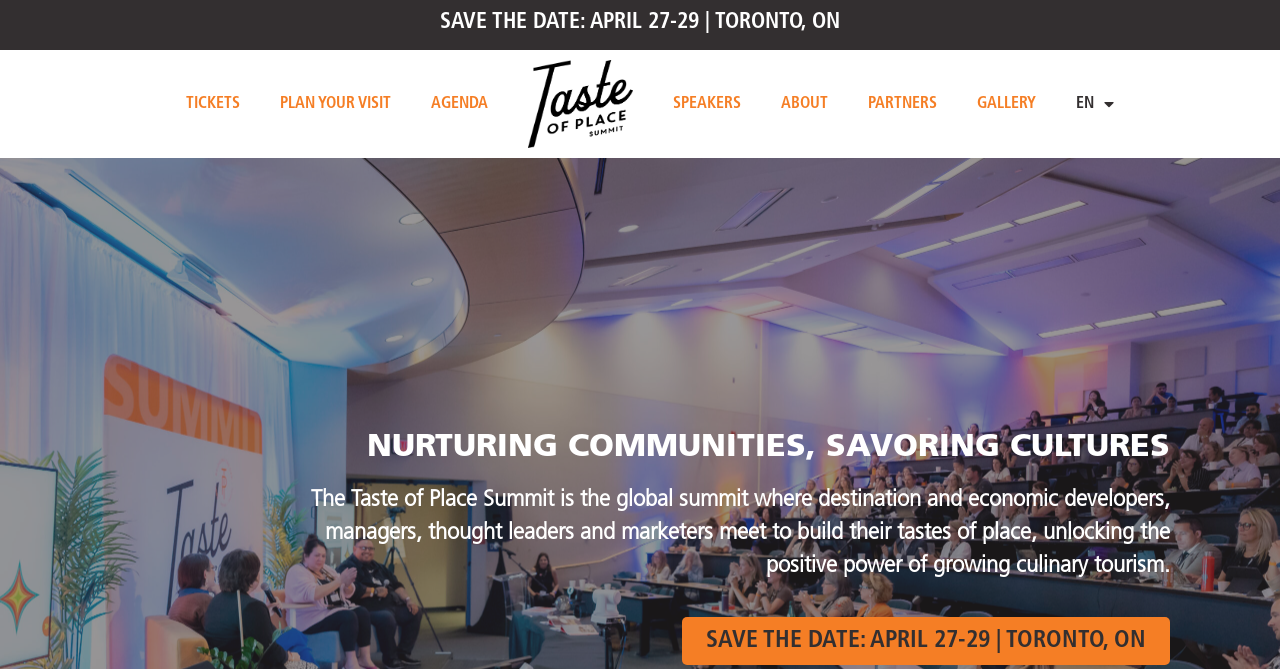How many language options are available on the webpage?
Please respond to the question with a detailed and well-explained answer.

The webpage provides language options in the top-right corner, where users can switch between 'EN' and 'FR'. By counting these options, we can determine that there are 2 language options available on the webpage.